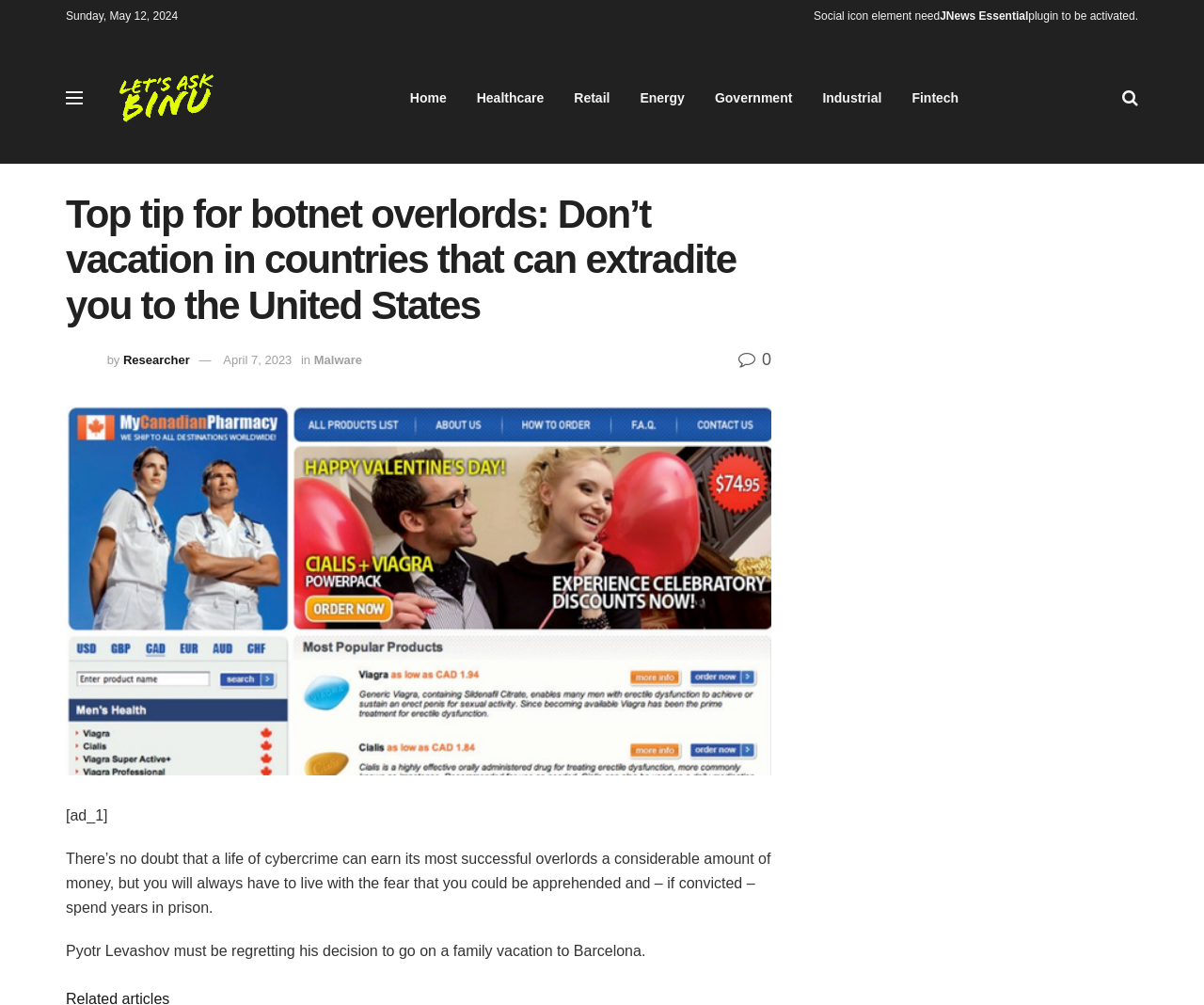What is the headline of the webpage?

Top tip for botnet overlords: Don’t vacation in countries that can extradite you to the United States